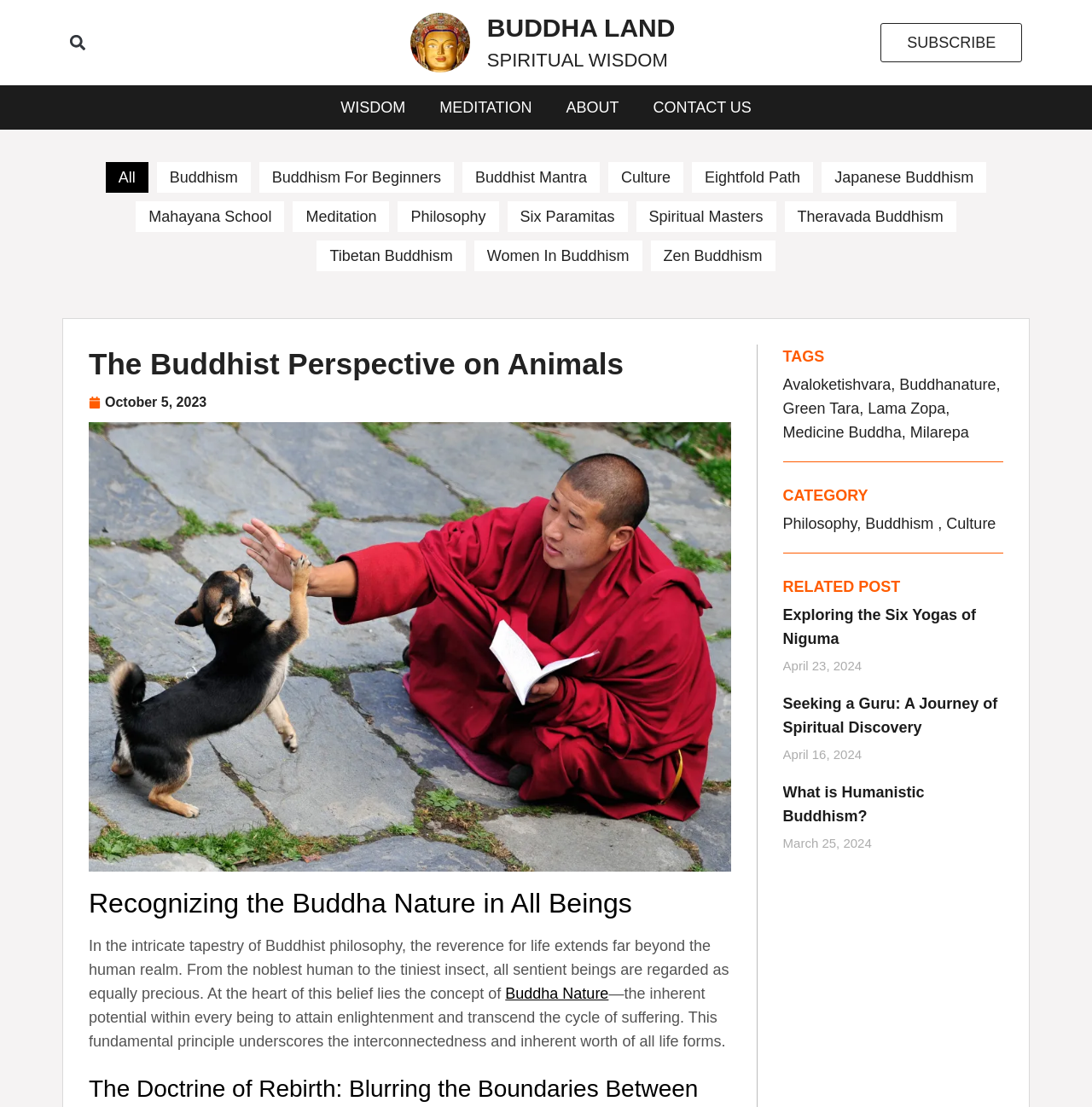Please identify the bounding box coordinates of the region to click in order to complete the given instruction: "Learn about the Buddhist Perspective on Animals". The coordinates should be four float numbers between 0 and 1, i.e., [left, top, right, bottom].

[0.081, 0.311, 0.669, 0.346]